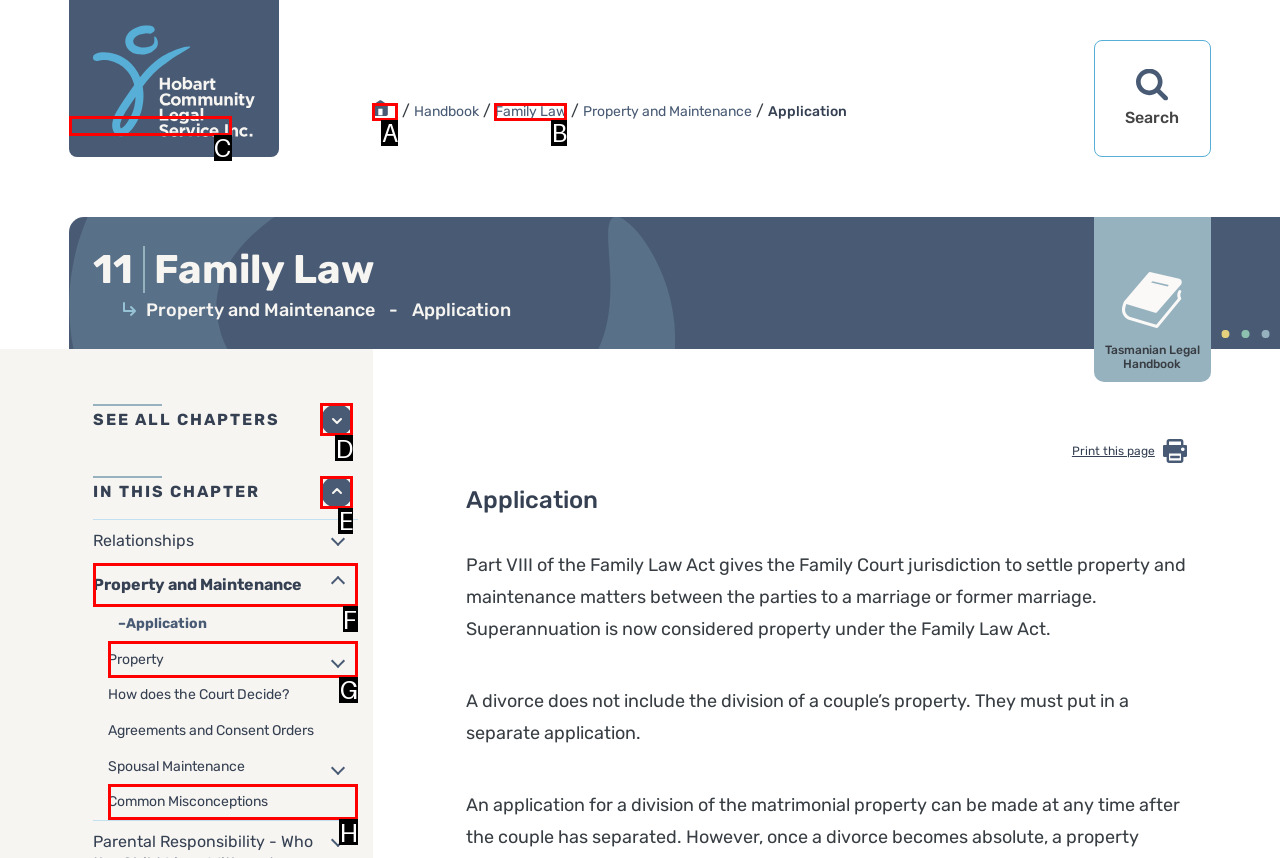From the given options, tell me which letter should be clicked to complete this task: View the chapter on Property and Maintenance
Answer with the letter only.

F